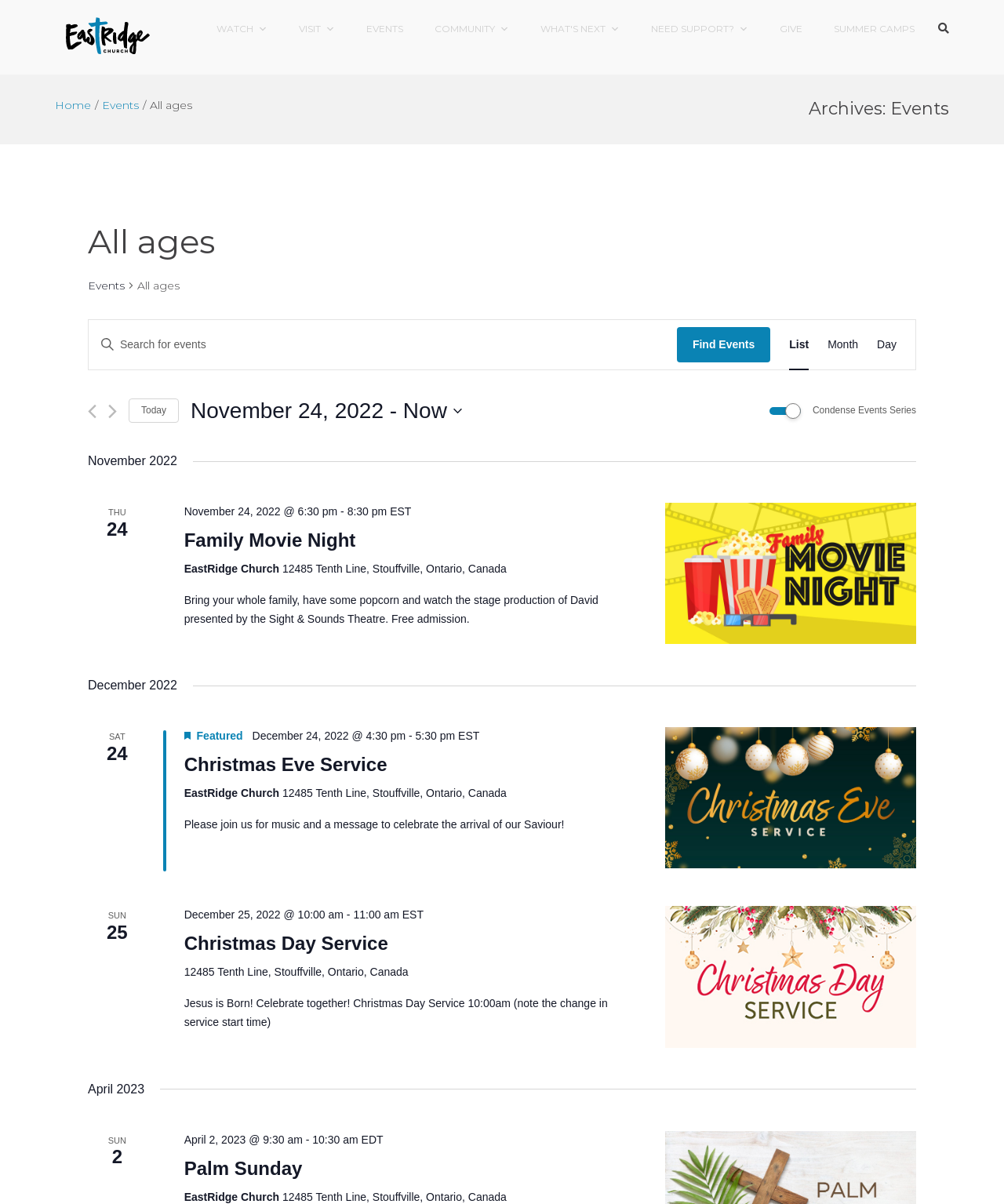Use a single word or phrase to respond to the question:
What is the location of the 'Christmas Eve Service' event?

EastRidge Church